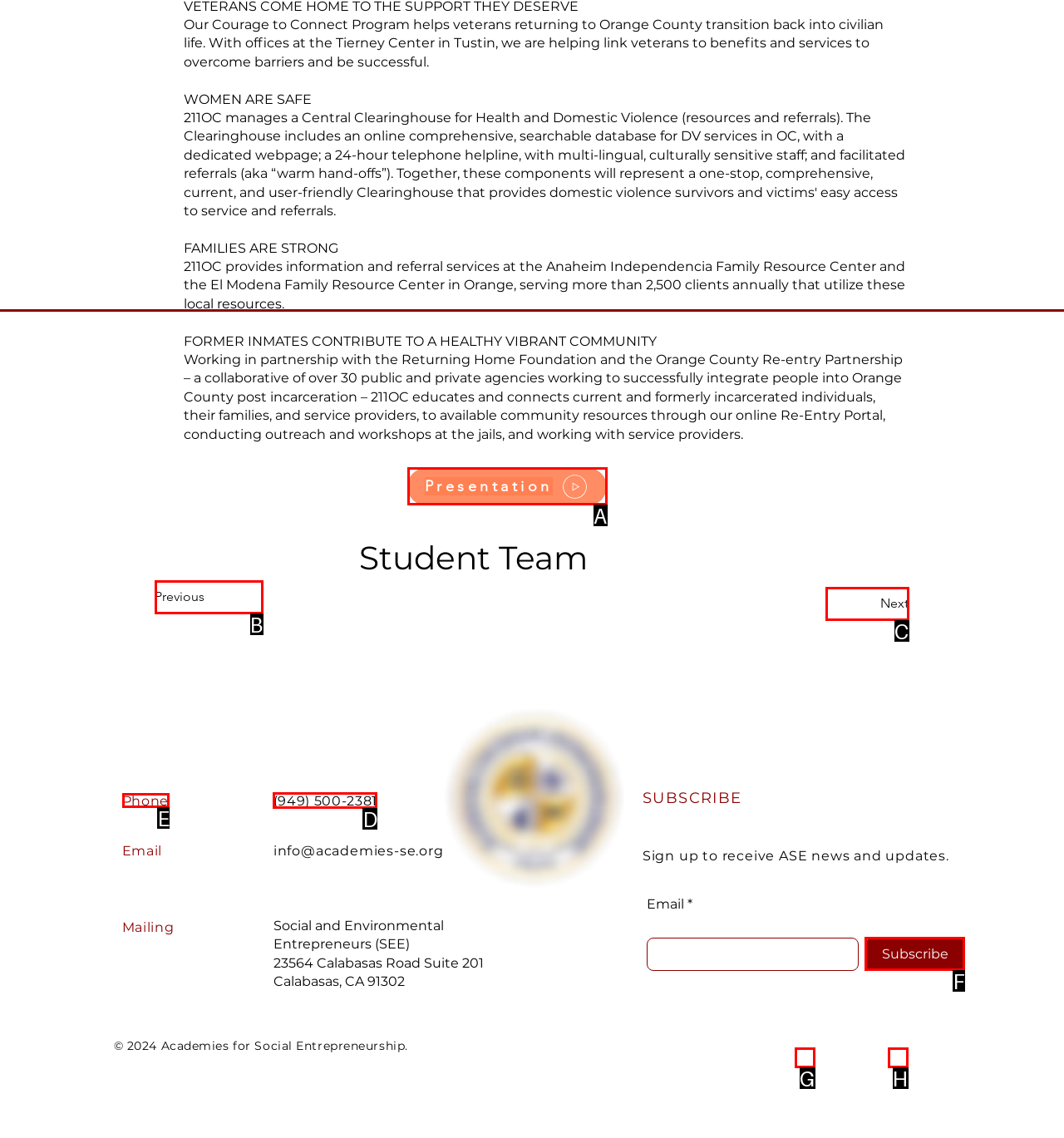Identify the letter of the UI element I need to click to carry out the following instruction: Click the 'Phone' link

E